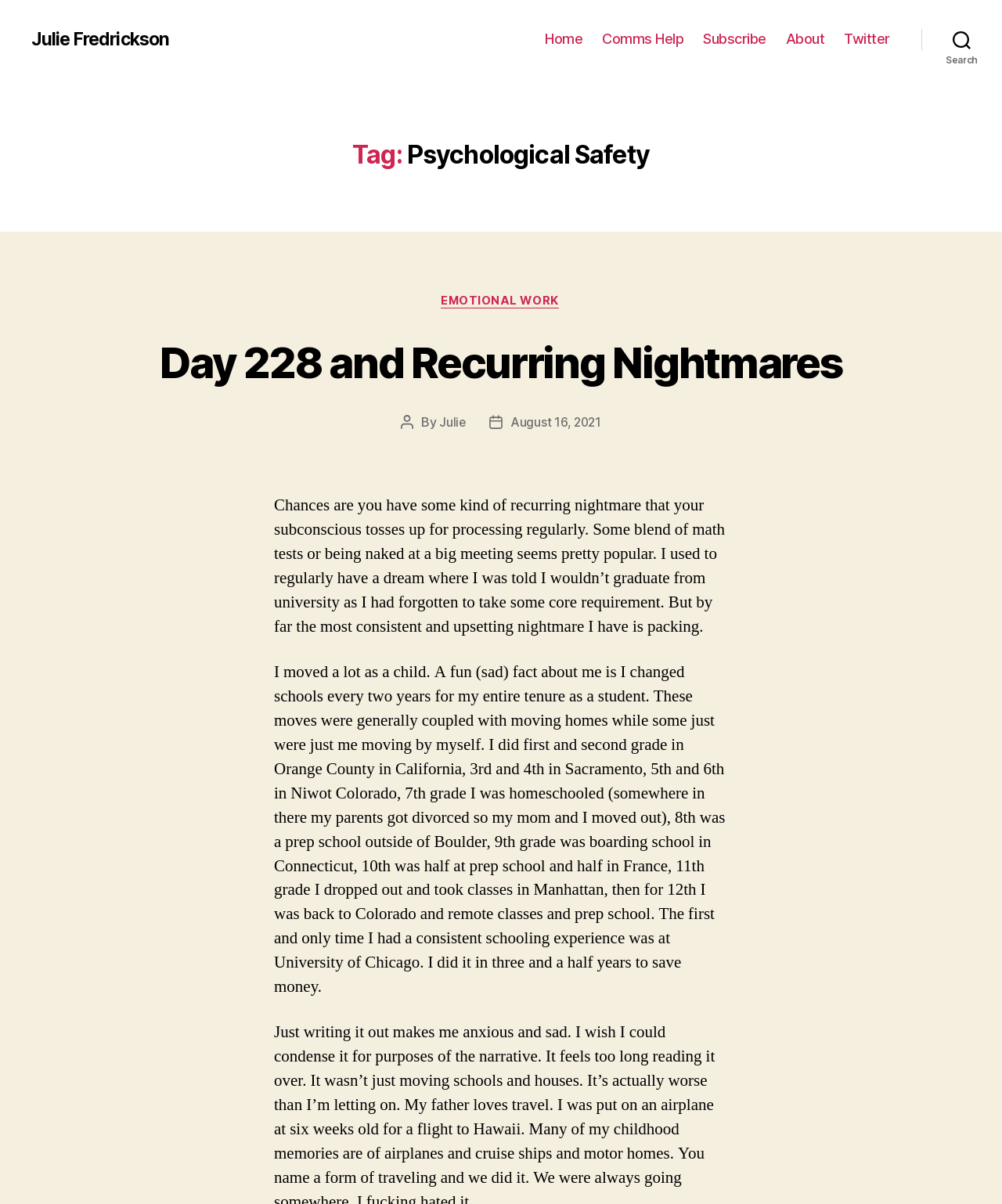Provide the bounding box coordinates of the UI element that matches the description: "Julie Fredrickson".

[0.031, 0.025, 0.175, 0.04]